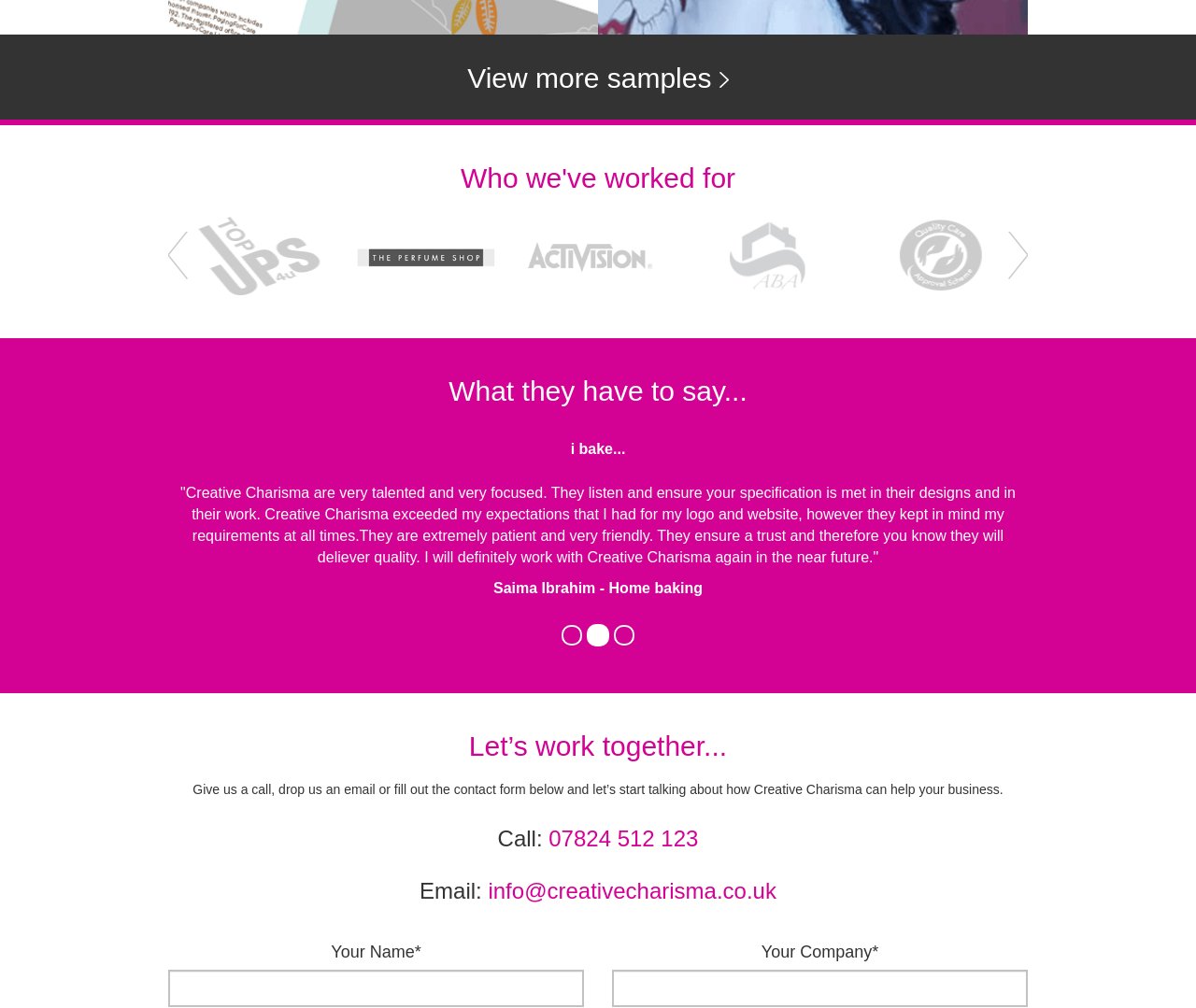Give a one-word or short-phrase answer to the following question: 
What is the company's phone number?

07824 512 123